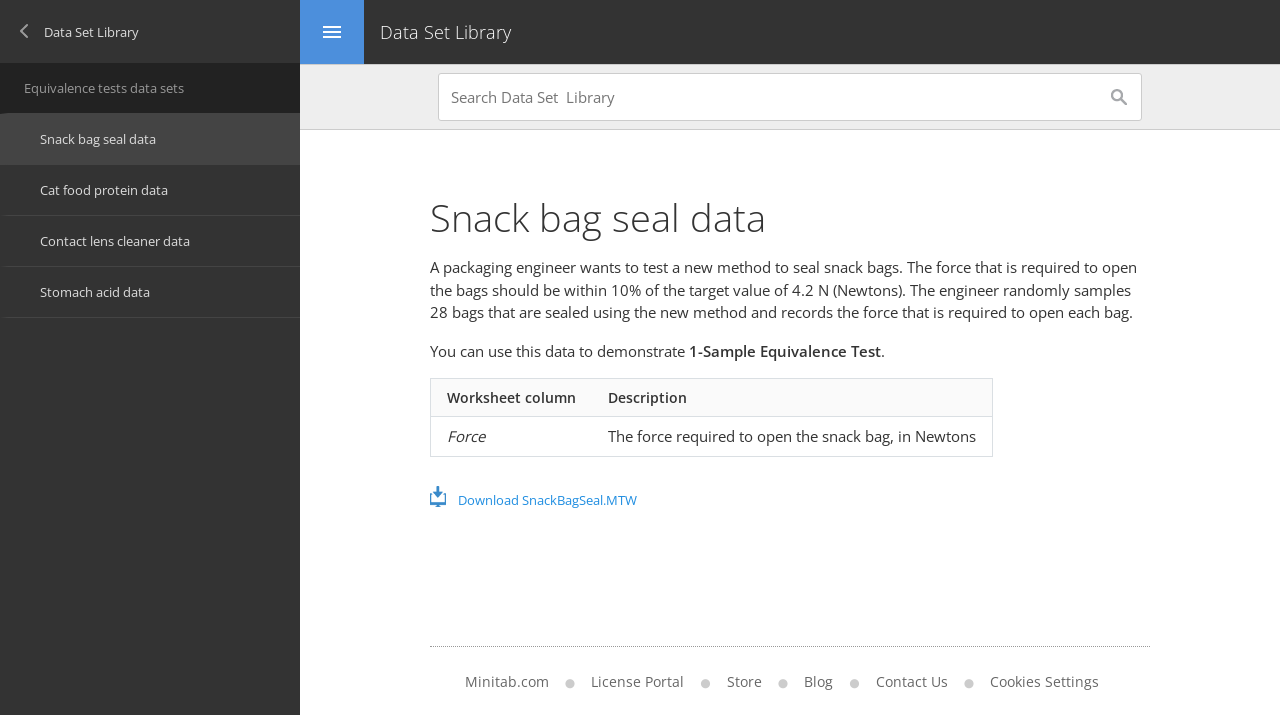Please specify the bounding box coordinates of the area that should be clicked to accomplish the following instruction: "Download the SnackBagSeal data set". The coordinates should consist of four float numbers between 0 and 1, i.e., [left, top, right, bottom].

[0.336, 0.678, 0.498, 0.713]